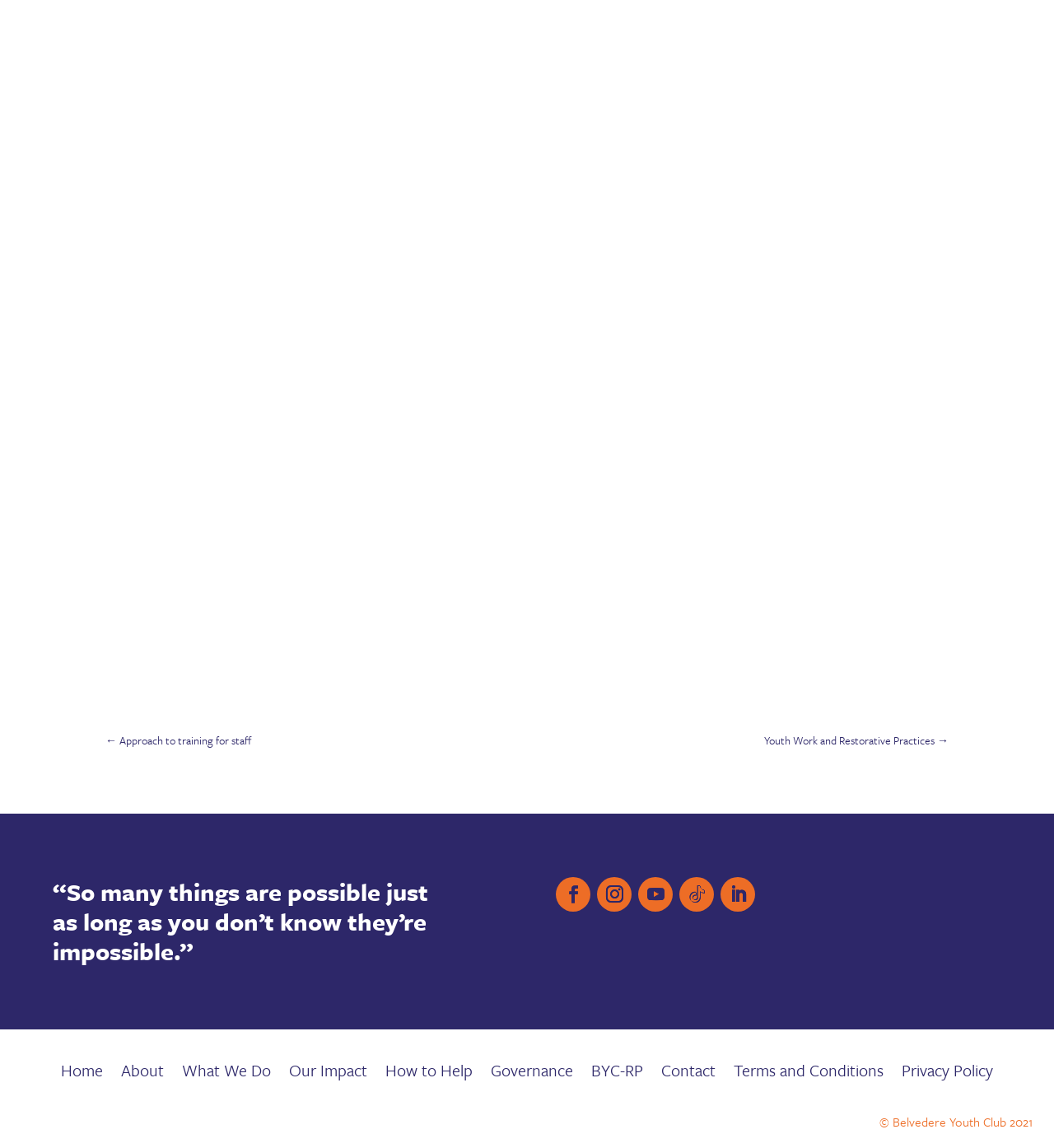Using the details in the image, give a detailed response to the question below:
How many social media links are on the webpage?

I counted the number of link elements with OCR text that appears to be social media icons, which are elements 138, 139, 140, 141, and 142. These elements have bounding box coordinates that indicate they are located near each other, suggesting they are part of a social media link section.